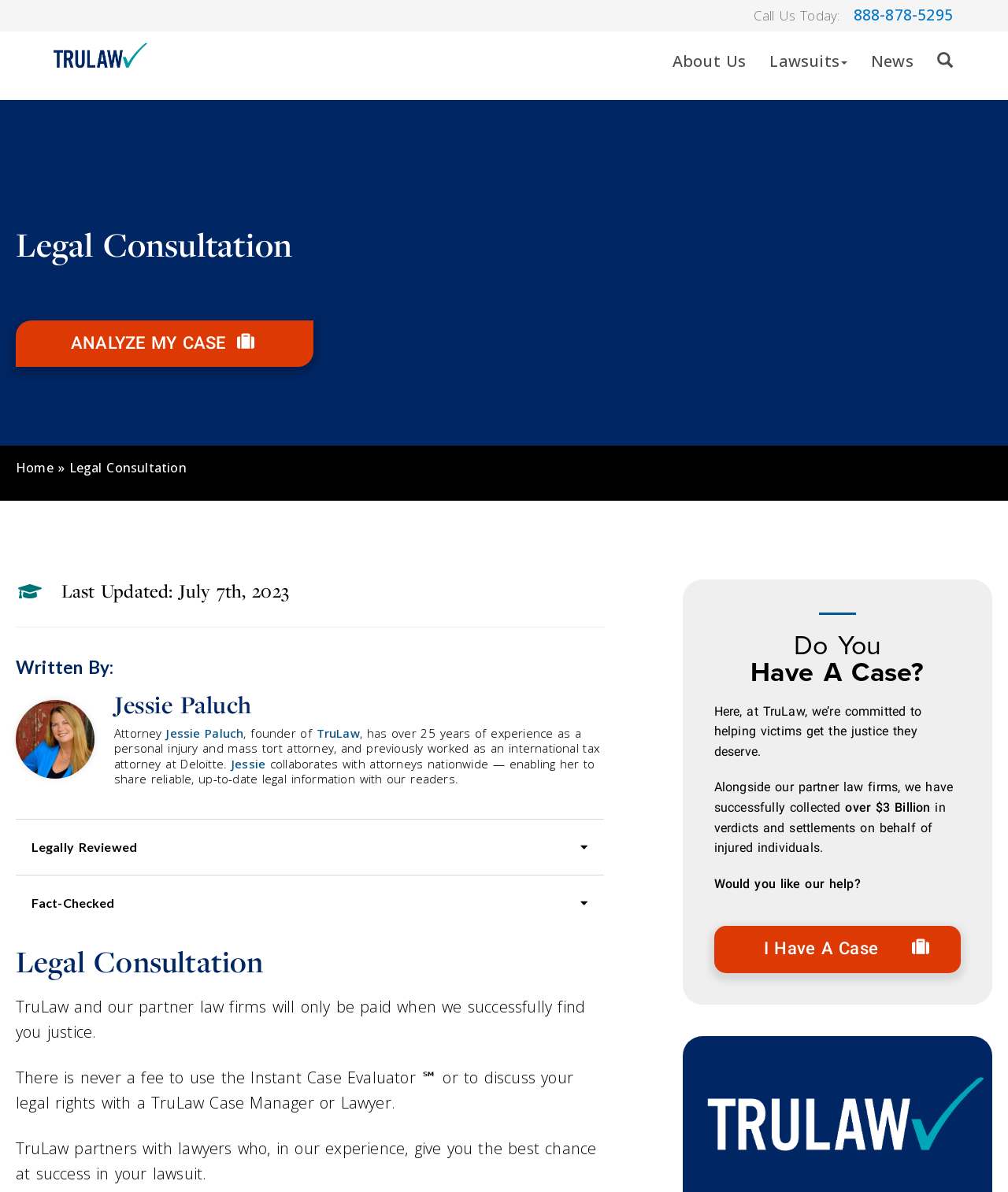Given the element description "About Us", identify the bounding box of the corresponding UI element.

[0.655, 0.026, 0.752, 0.077]